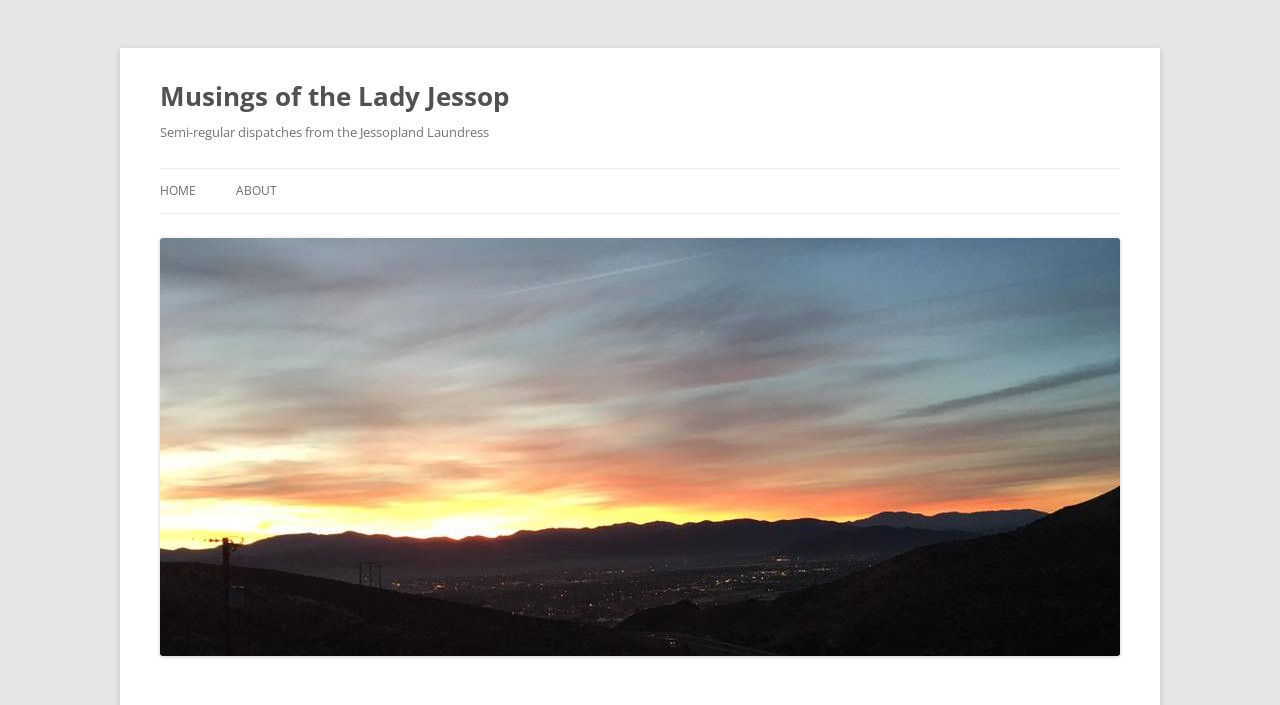Respond to the question below with a single word or phrase:
What is the name of the blog?

Musings of the Lady Jessop